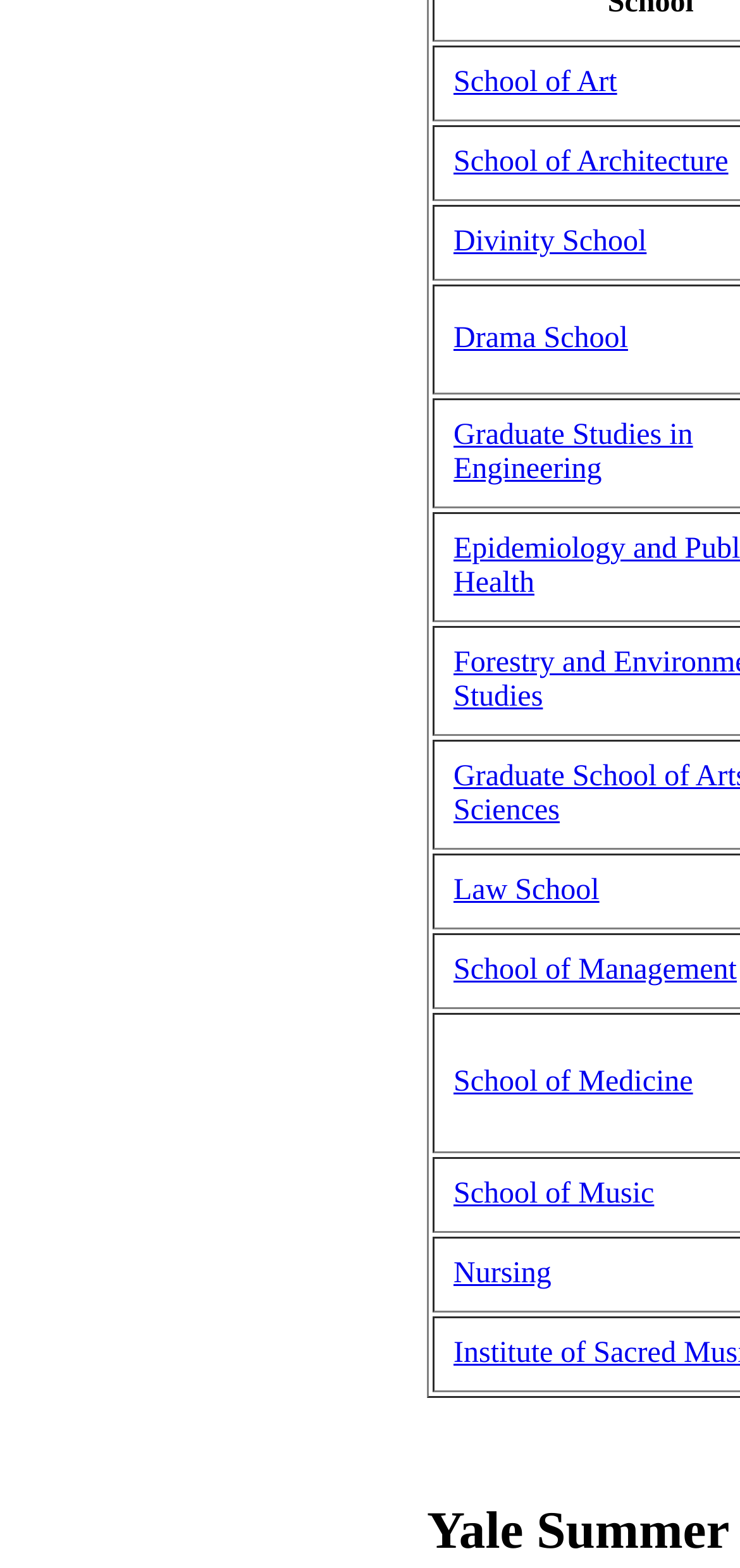Identify the bounding box coordinates of the area that should be clicked in order to complete the given instruction: "check out School of Music". The bounding box coordinates should be four float numbers between 0 and 1, i.e., [left, top, right, bottom].

[0.613, 0.751, 0.884, 0.772]